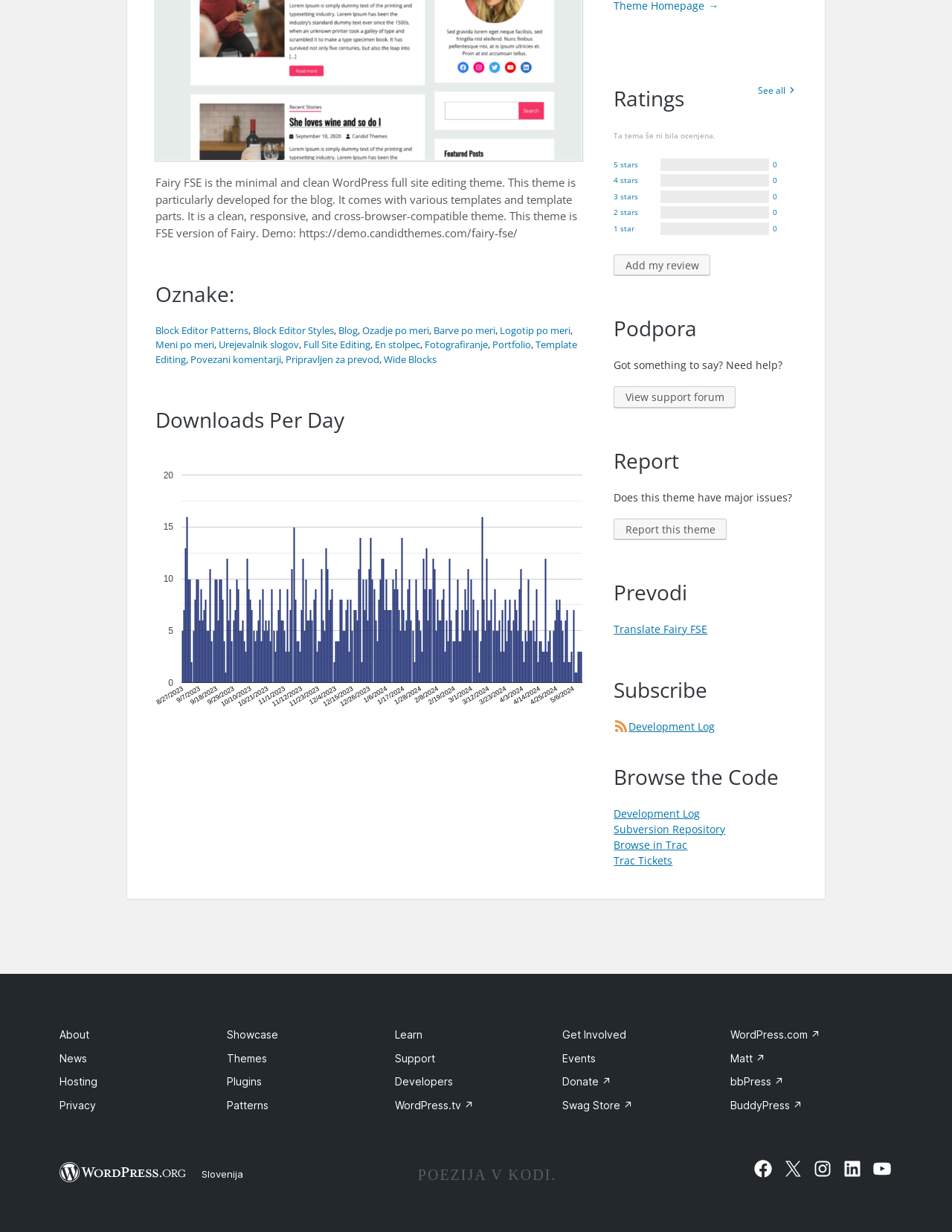Given the webpage screenshot and the description, determine the bounding box coordinates (top-left x, top-left y, bottom-right x, bottom-right y) that define the location of the UI element matching this description: Portfolio

[0.517, 0.274, 0.557, 0.285]